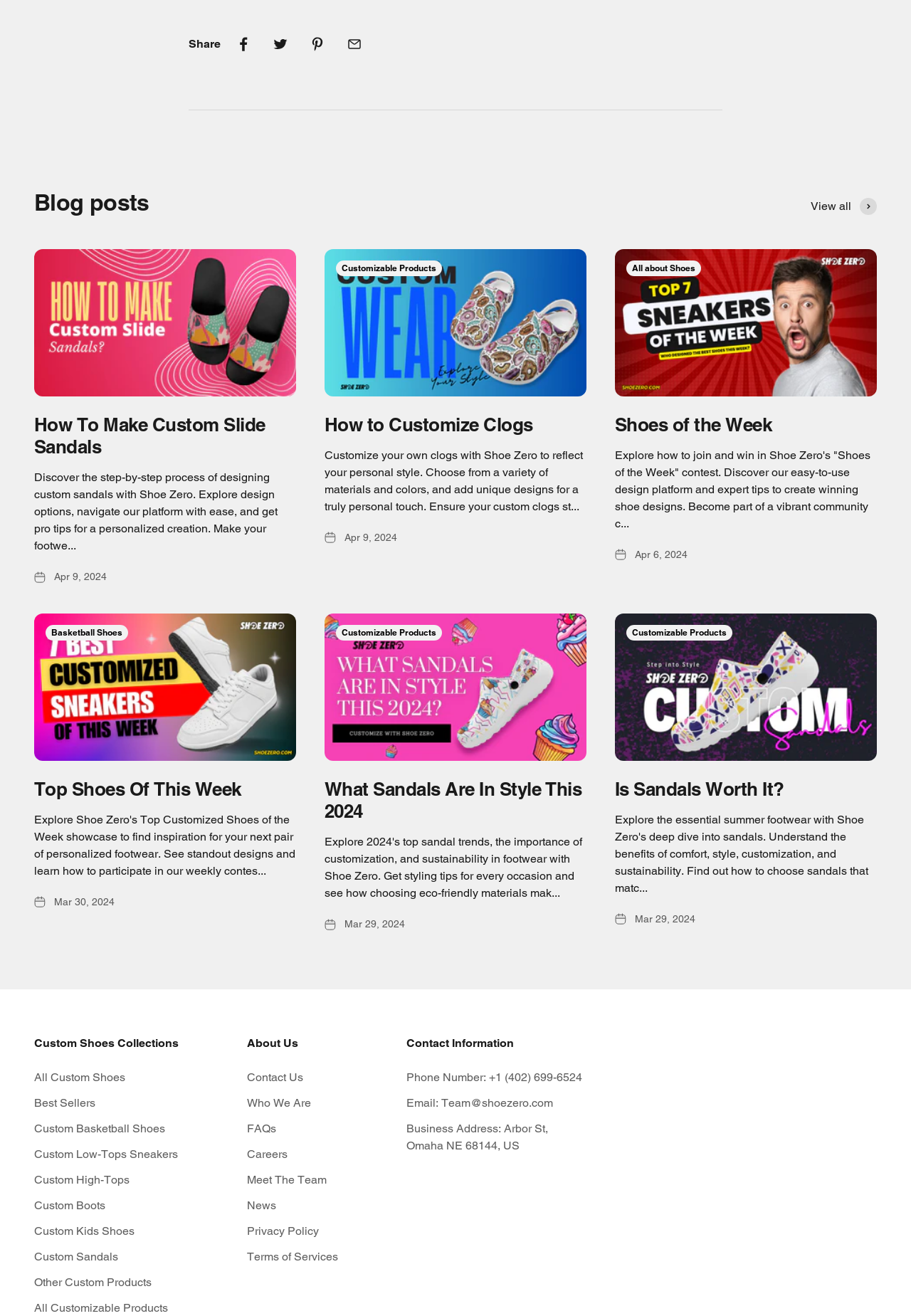Locate the bounding box of the user interface element based on this description: "FAQs".

[0.271, 0.851, 0.303, 0.864]